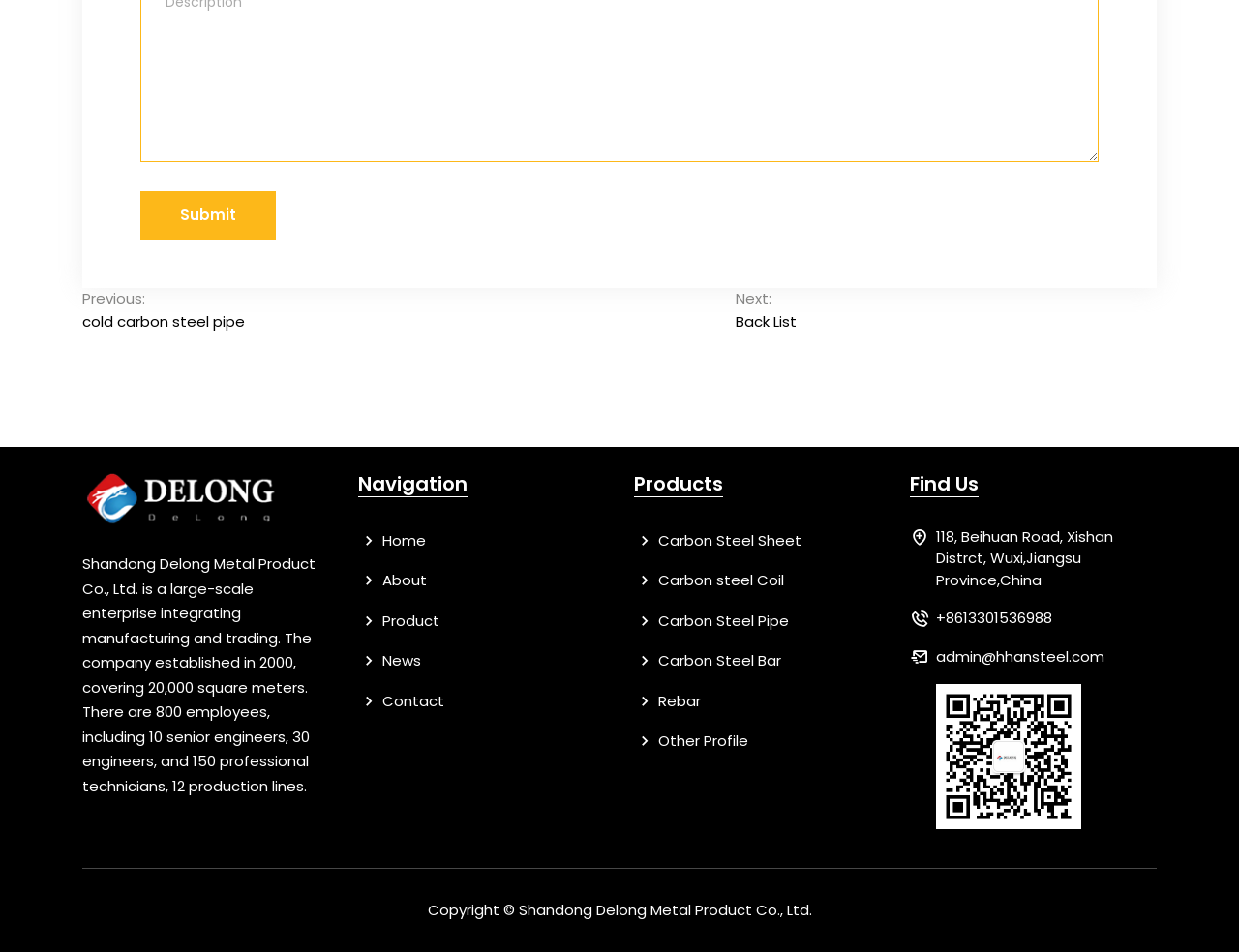What is the phone number?
Using the image, give a concise answer in the form of a single word or short phrase.

+8613301536988